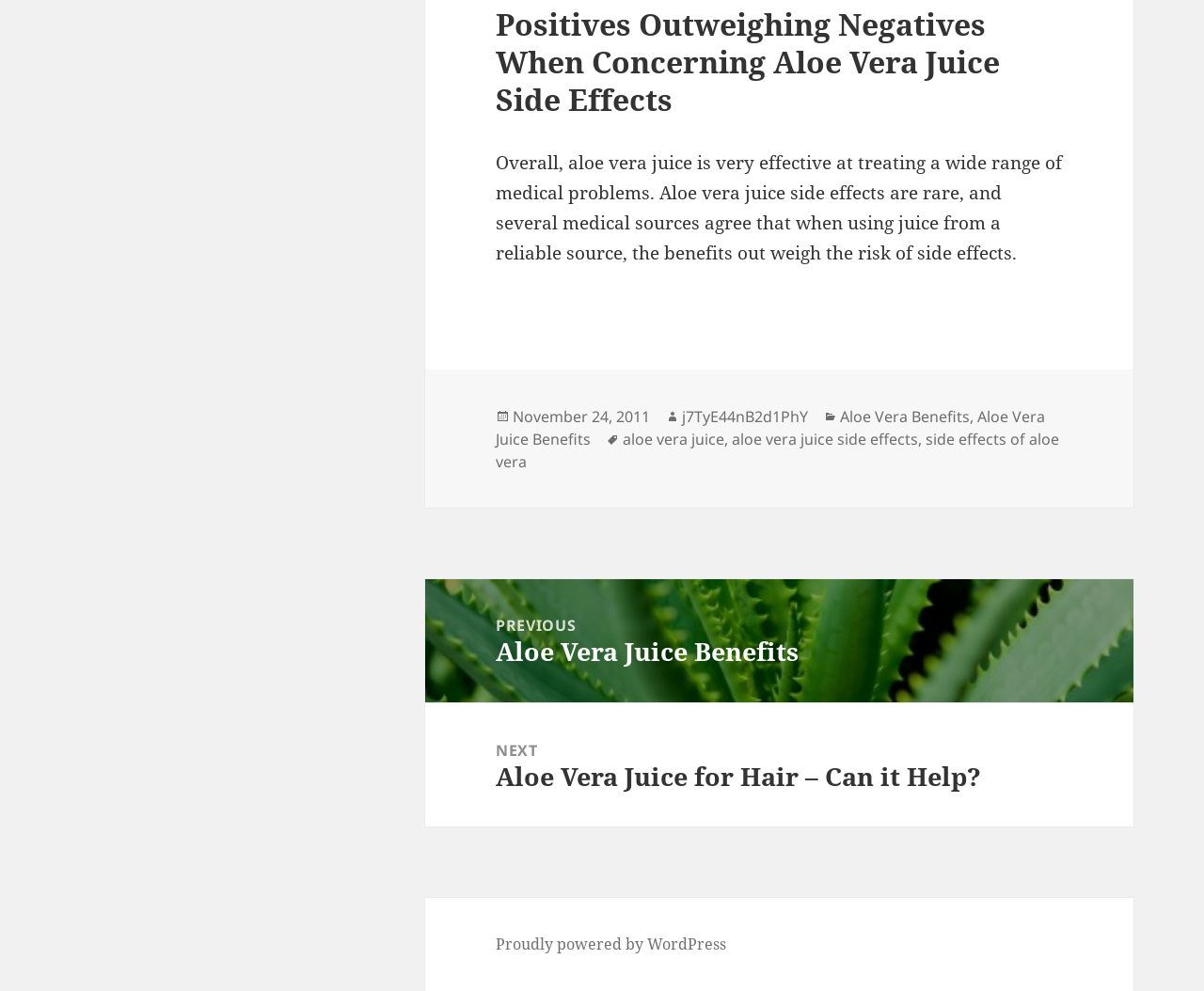Identify the bounding box coordinates of the region that needs to be clicked to carry out this instruction: "Click on the link to view next post". Provide these coordinates as four float numbers ranging from 0 to 1, i.e., [left, top, right, bottom].

[0.353, 0.71, 0.941, 0.834]